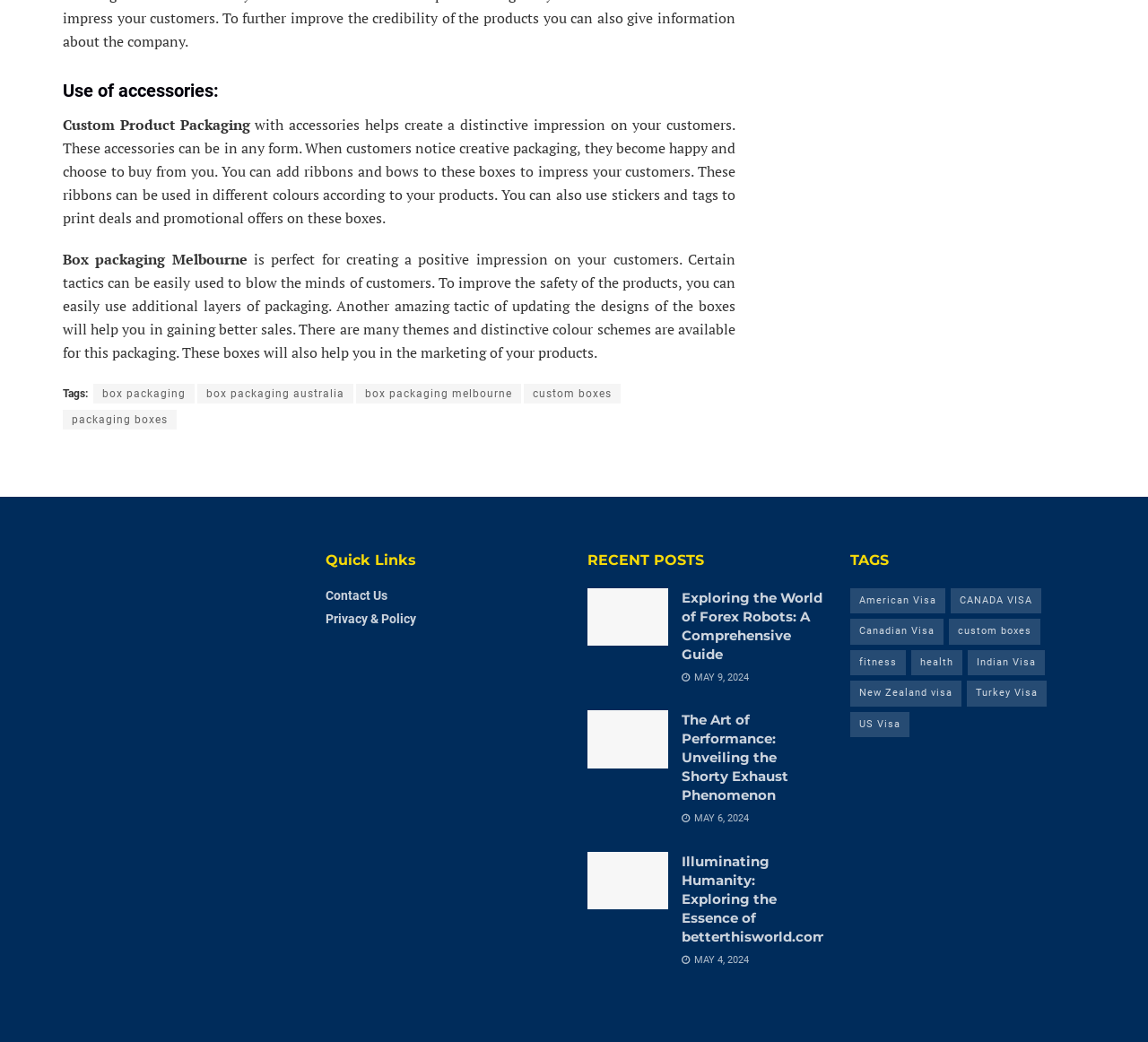Determine the bounding box coordinates of the region to click in order to accomplish the following instruction: "Click on 'Gear Reviews'". Provide the coordinates as four float numbers between 0 and 1, specifically [left, top, right, bottom].

None